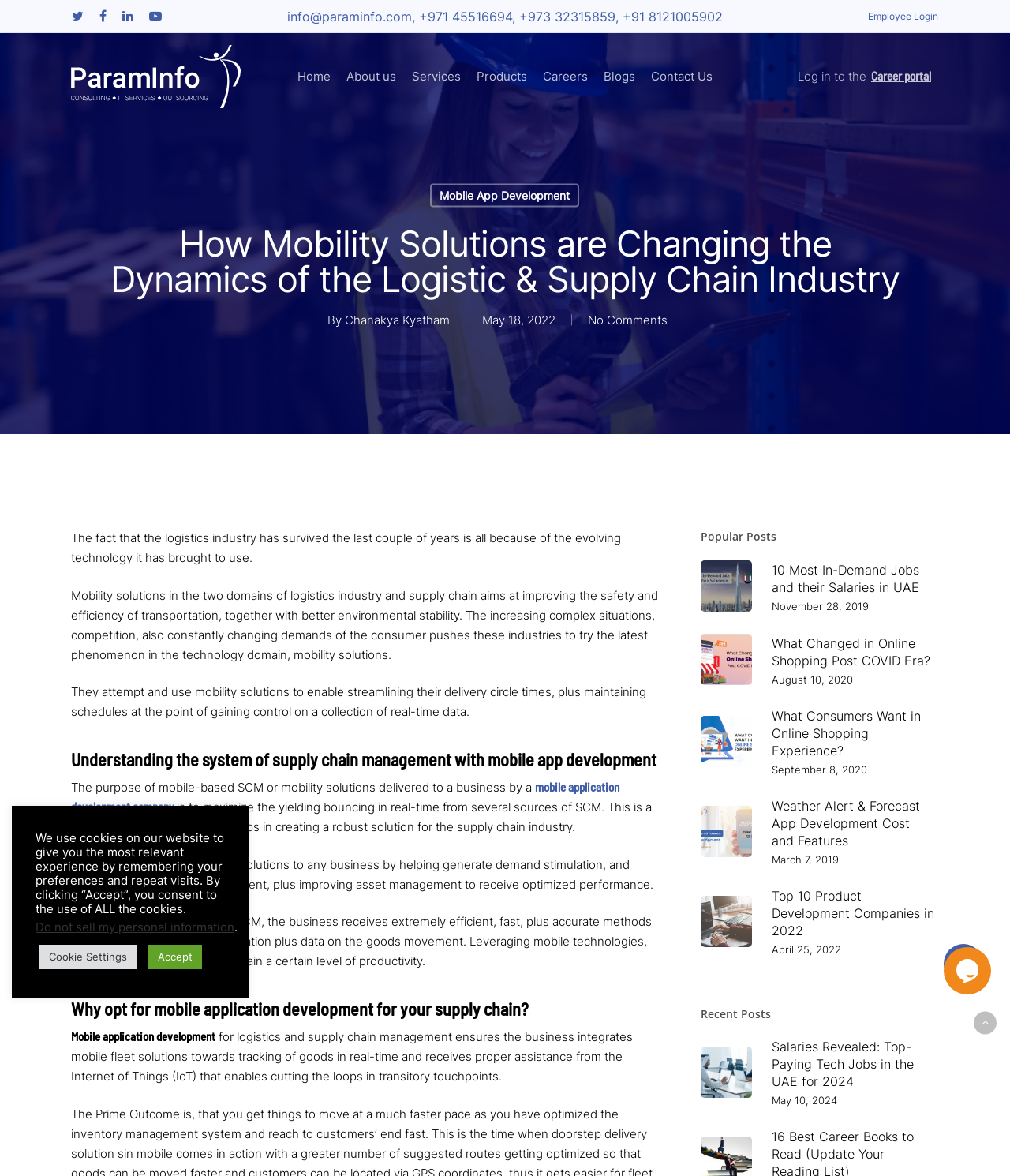What is the purpose of mobility solutions?
Answer the question with a detailed and thorough explanation.

According to the webpage, mobility solutions in the logistics industry and supply chain aim to improve the safety and efficiency of transportation, together with better environmental stability.